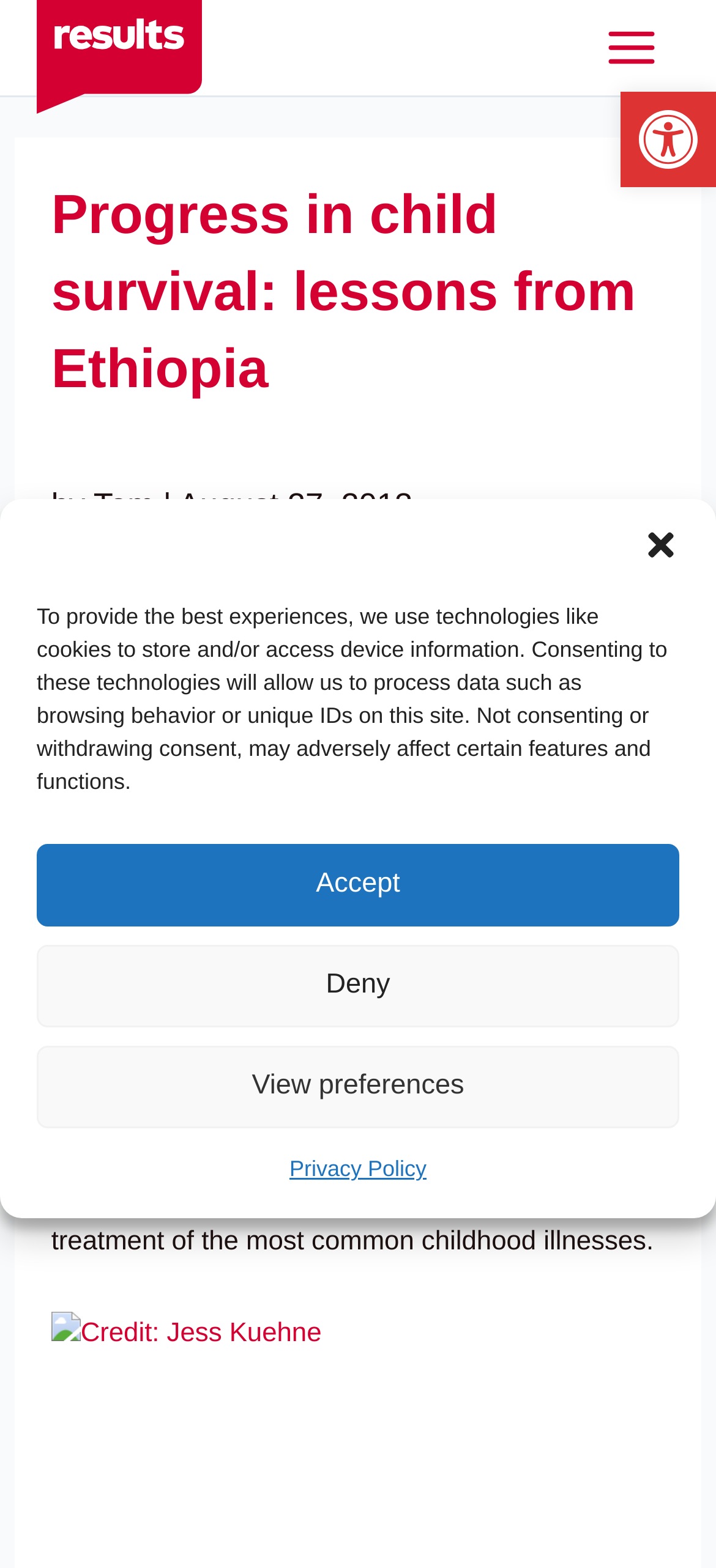Generate the text of the webpage's primary heading.

Progress in child survival: lessons from Ethiopia